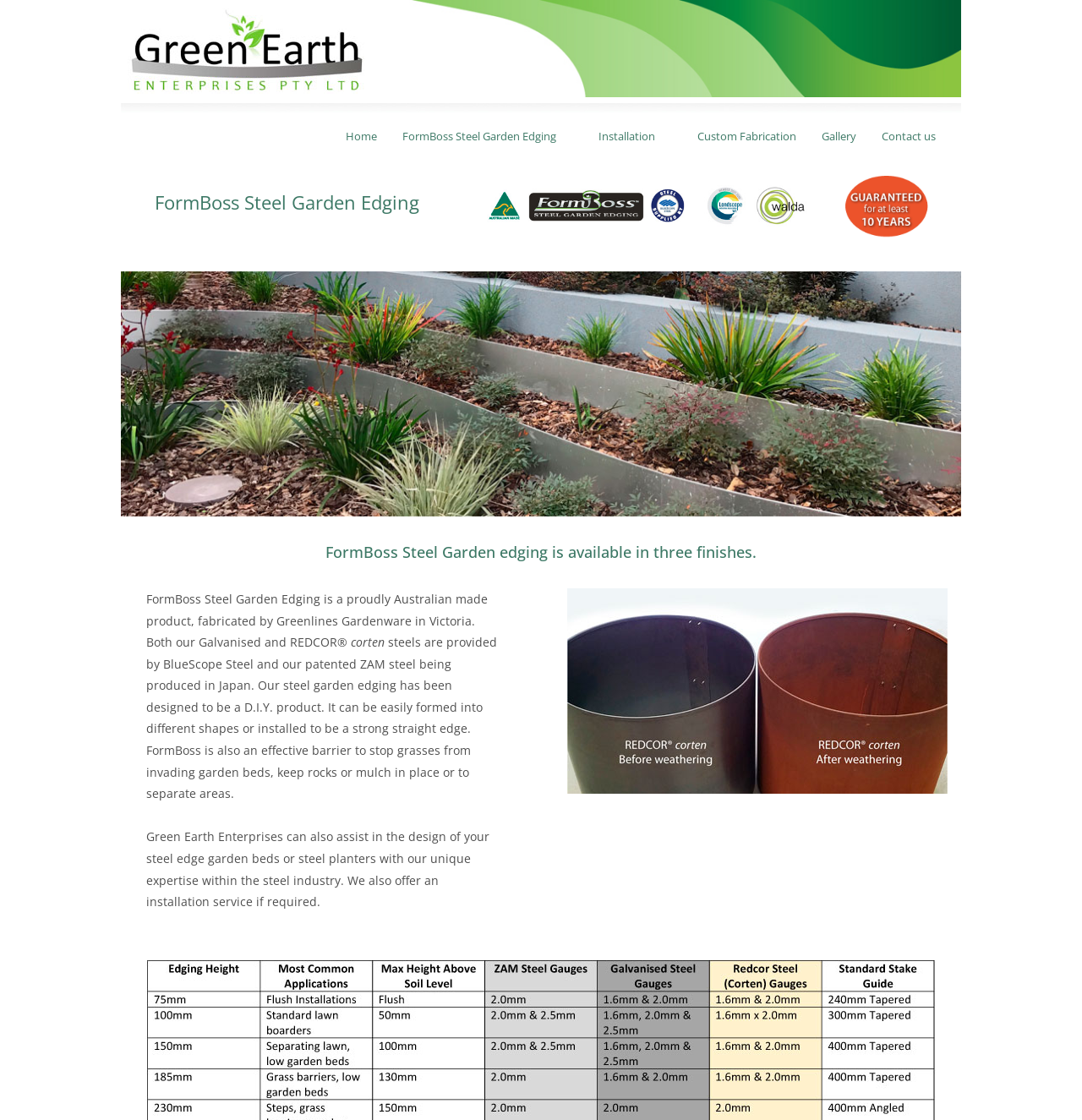Provide a thorough description of the webpage's content and layout.

The webpage is about Greenearth Enterprises, a company that supplies and installs Steel Garden edging and creates bespoke features for gardens. At the top left corner, there is the company's logo, accompanied by a green earth graphic. Below these images, there is a menu bar with several menu items, including "Home", "FormBoss Steel Garden Edging", "Installation", "Custom Fabrication", "Gallery", and "Contact us". Each menu item has a dropdown list with related links.

Below the menu bar, there is a heading that reads "FormBoss Steel Garden Edging" in a prominent font. Next to this heading, there is an image of a steel garden edging product. On the right side of the page, there are three more images of steel garden edging products.

The main content of the page starts with a paragraph that describes FormBoss Steel Garden edging as a proudly Australian-made product, fabricated by Greenlines Gardenware in Victoria. The text explains that the product is available in three finishes and provides details about the materials used. The text also highlights the benefits of using FormBoss Steel Garden edging, including its ease of use, versatility, and effectiveness as a barrier to stop grasses from invading garden beds.

Further down the page, there is another paragraph that mentions Green Earth Enterprises' expertise in designing steel edge garden beds or steel planters, as well as their installation service. This text is accompanied by an image on the right side of the page. Overall, the webpage provides a comprehensive overview of Greenearth Enterprises' products and services related to Steel Garden edging.